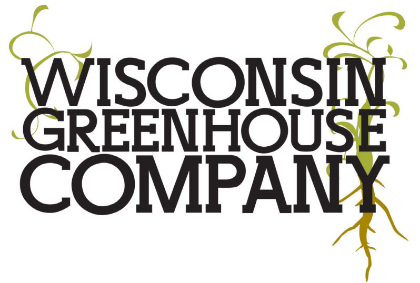Give a thorough caption for the picture.

The image features the bold and stylized logo of the "Wisconsin Greenhouse Company." The design showcases the company name prominently in large, uppercase letters, emphasizing its identity. The text is intertwined with decorative elements that resemble natural vines and roots, adding an organic touch that reflects the company’s connection to greenhouse and horticultural services. This visually appealing logo encapsulates the essence of the company's expertise in greenhouse installation and services, making a strong statement about its brand identity.